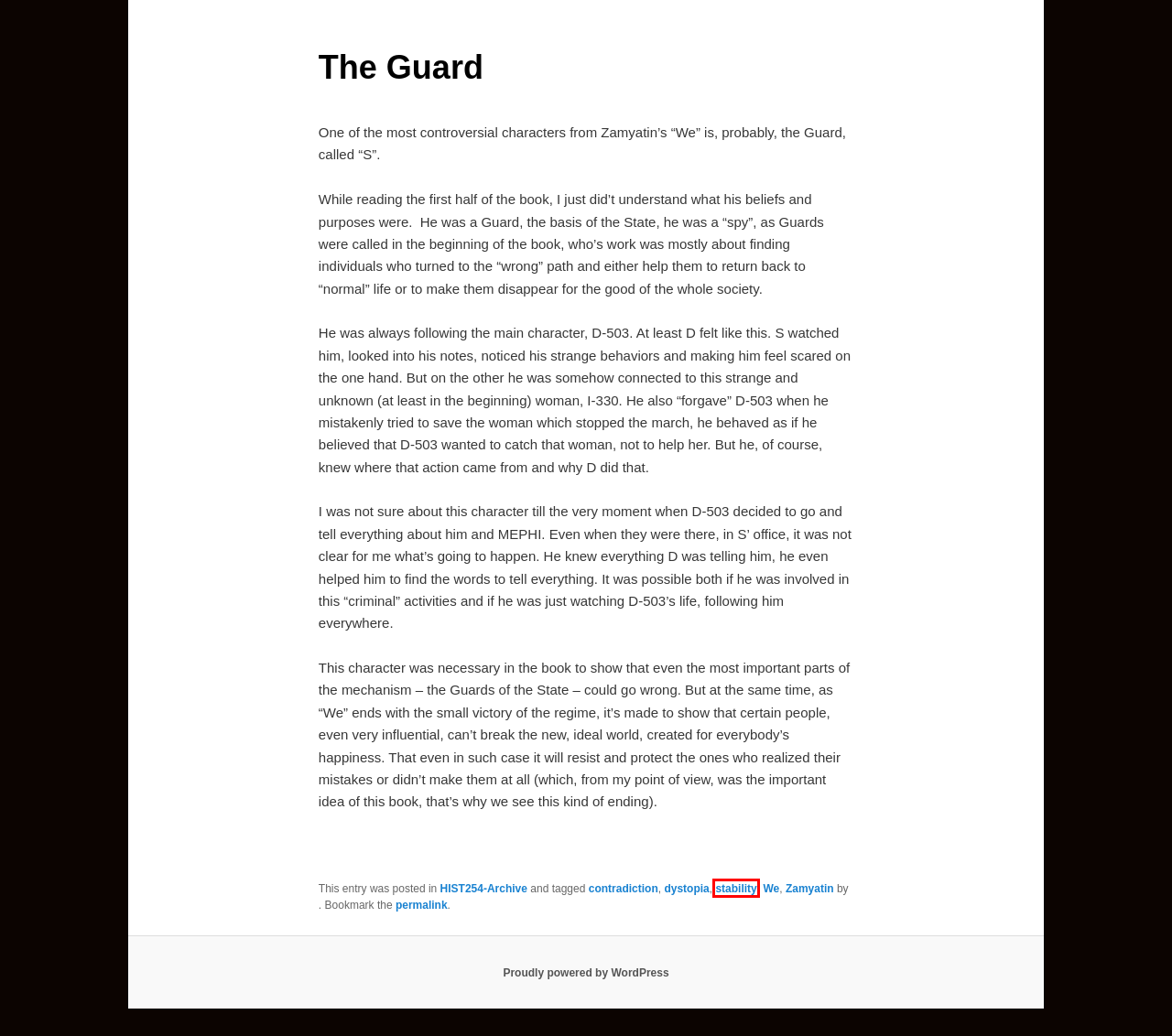Given a screenshot of a webpage with a red rectangle bounding box around a UI element, select the best matching webpage description for the new webpage that appears after clicking the highlighted element. The candidate descriptions are:
A. stability | Prof. Qualls' Course Blogs
B. History253 | Prof. Qualls' Course Blogs
C. contradiction | Prof. Qualls' Course Blogs
D. dystopia | Prof. Qualls' Course Blogs
E. Blog Tool, Publishing Platform, and CMS – WordPress.org
F. HIST375 Dictators | Prof. Qualls' Course Blogs
G. HIST254-Archive | Prof. Qualls' Course Blogs
H. Zamyatin | Prof. Qualls' Course Blogs

A